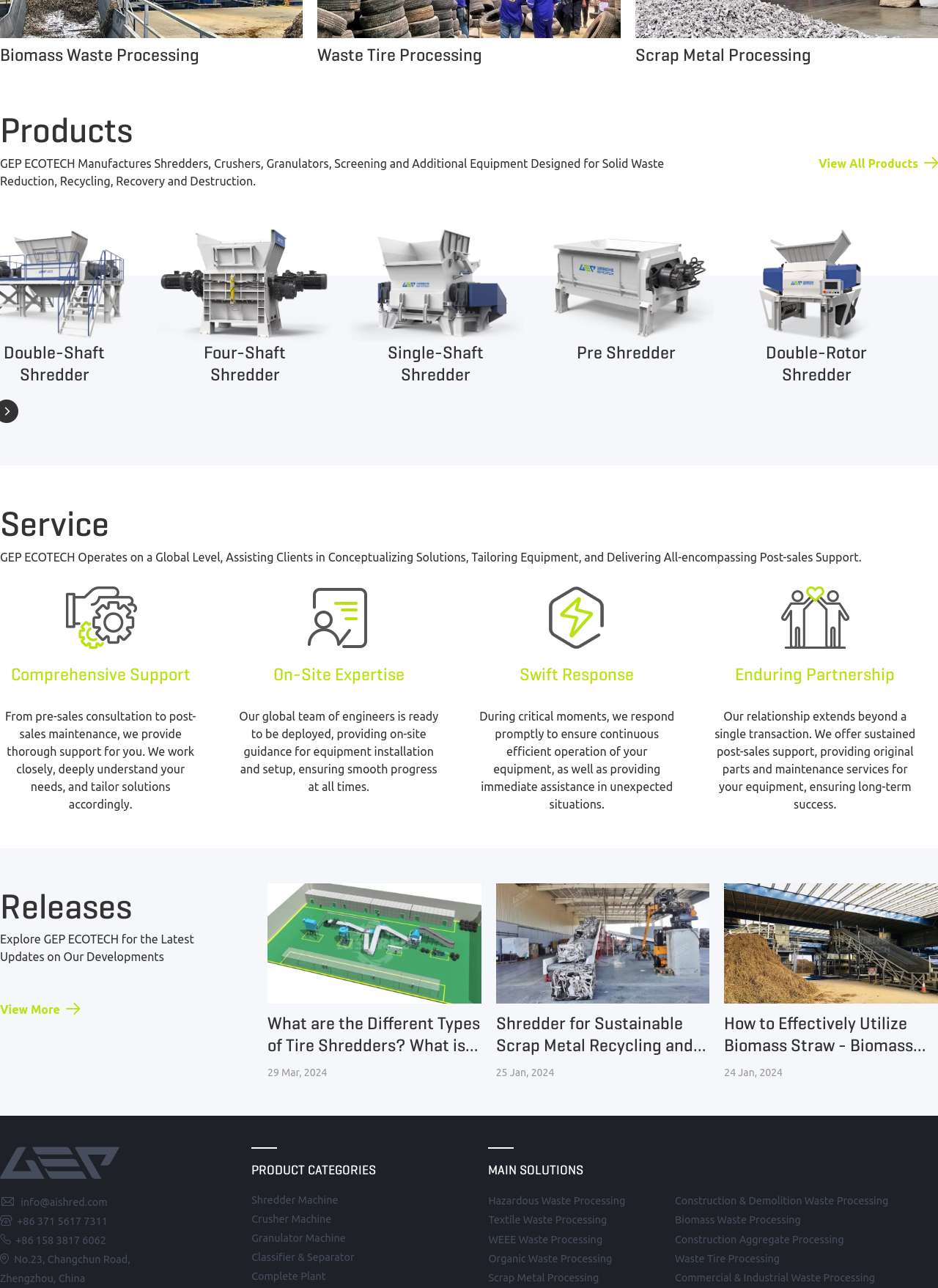Examine the image carefully and respond to the question with a detailed answer: 
What are the three main categories of products offered by GEP ECOTECH?

The webpage mentions that GEP ECOTECH manufactures Shredders, Crushers, Granulators, and other equipment, which are the main categories of products offered by the company.